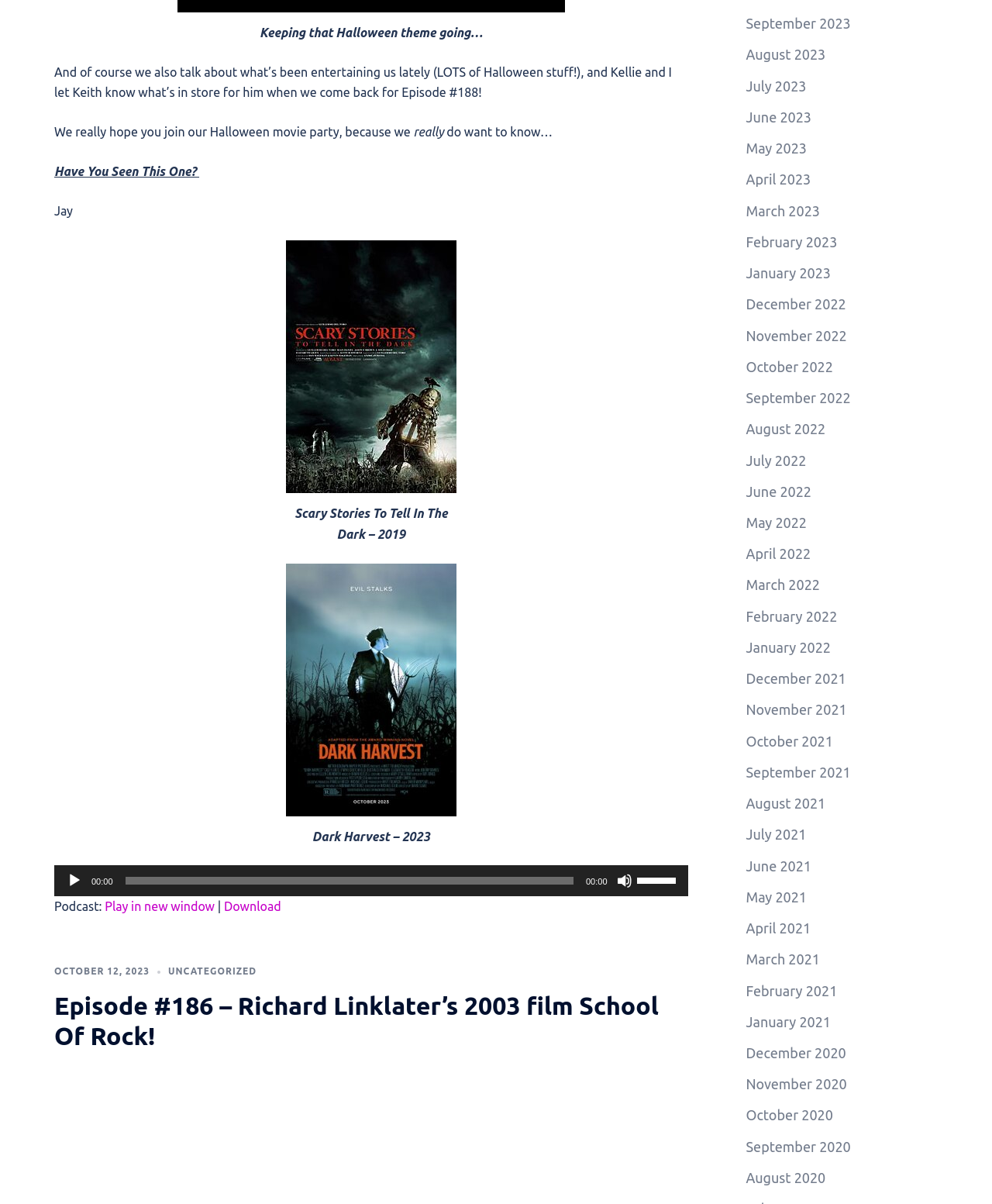Show the bounding box coordinates for the HTML element described as: "Play in new window".

[0.106, 0.747, 0.216, 0.759]